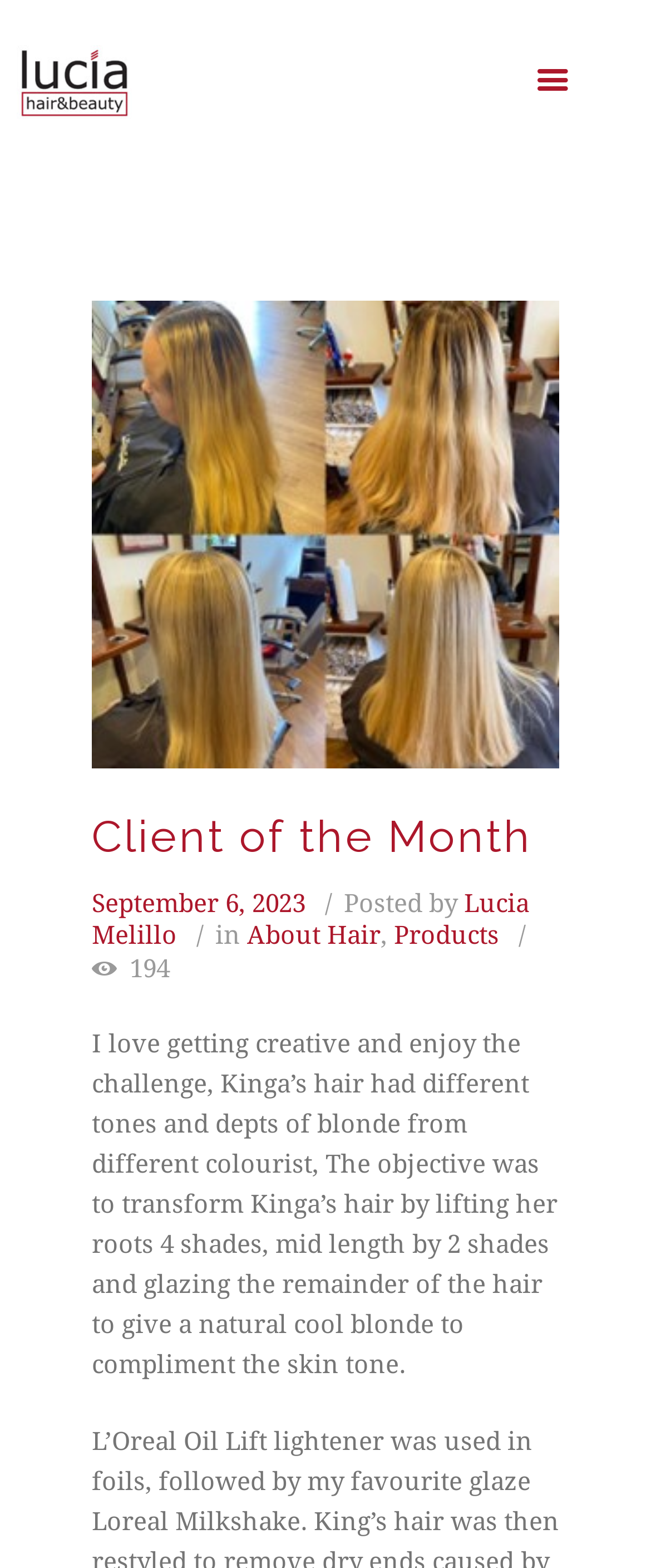Identify the primary heading of the webpage and provide its text.

Client of the Month